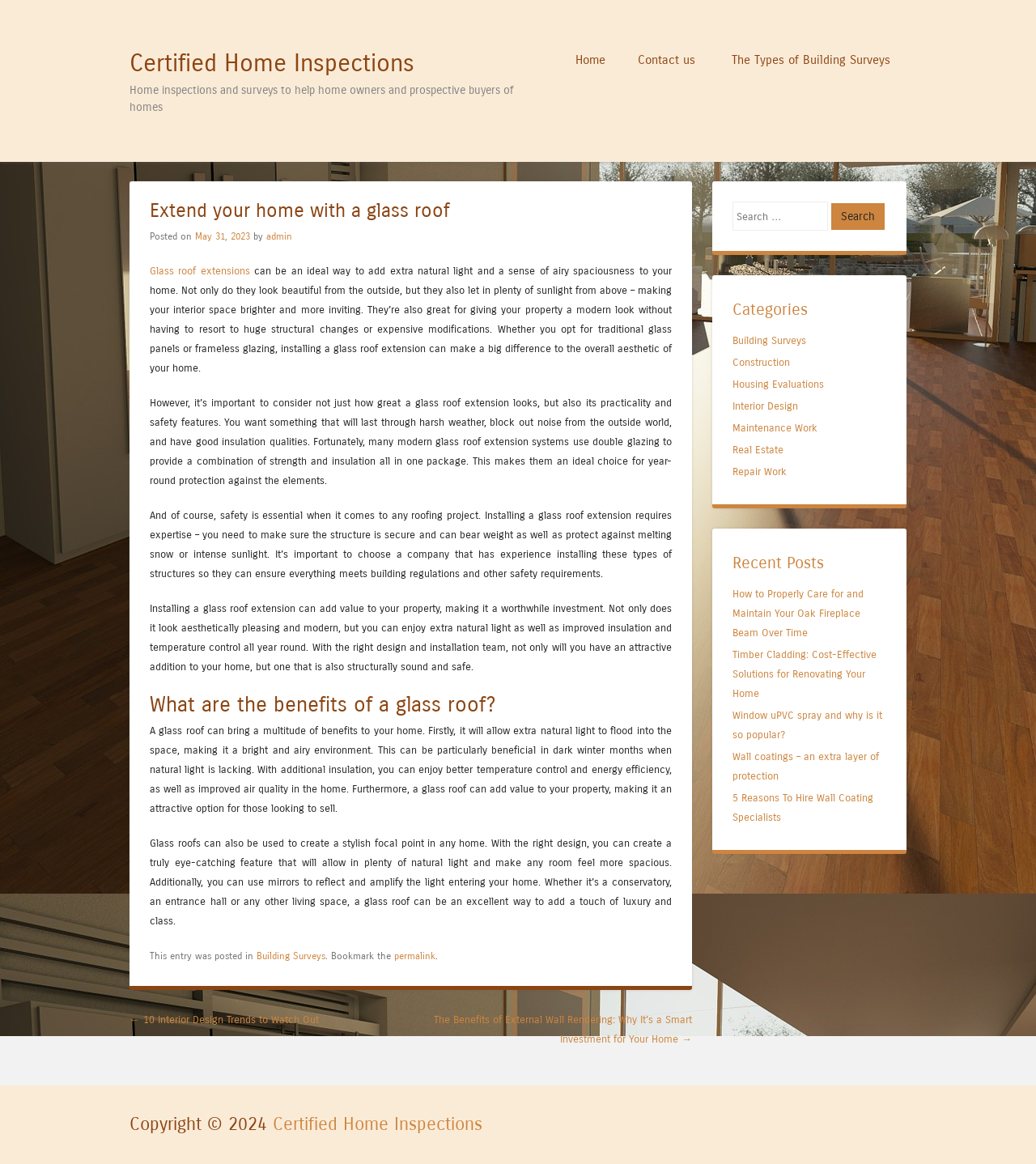Please determine the bounding box coordinates for the UI element described here. Use the format (top-left x, top-left y, bottom-right x, bottom-right y) with values bounded between 0 and 1: parent_node: Search name="submit" value="Search"

[0.802, 0.175, 0.854, 0.197]